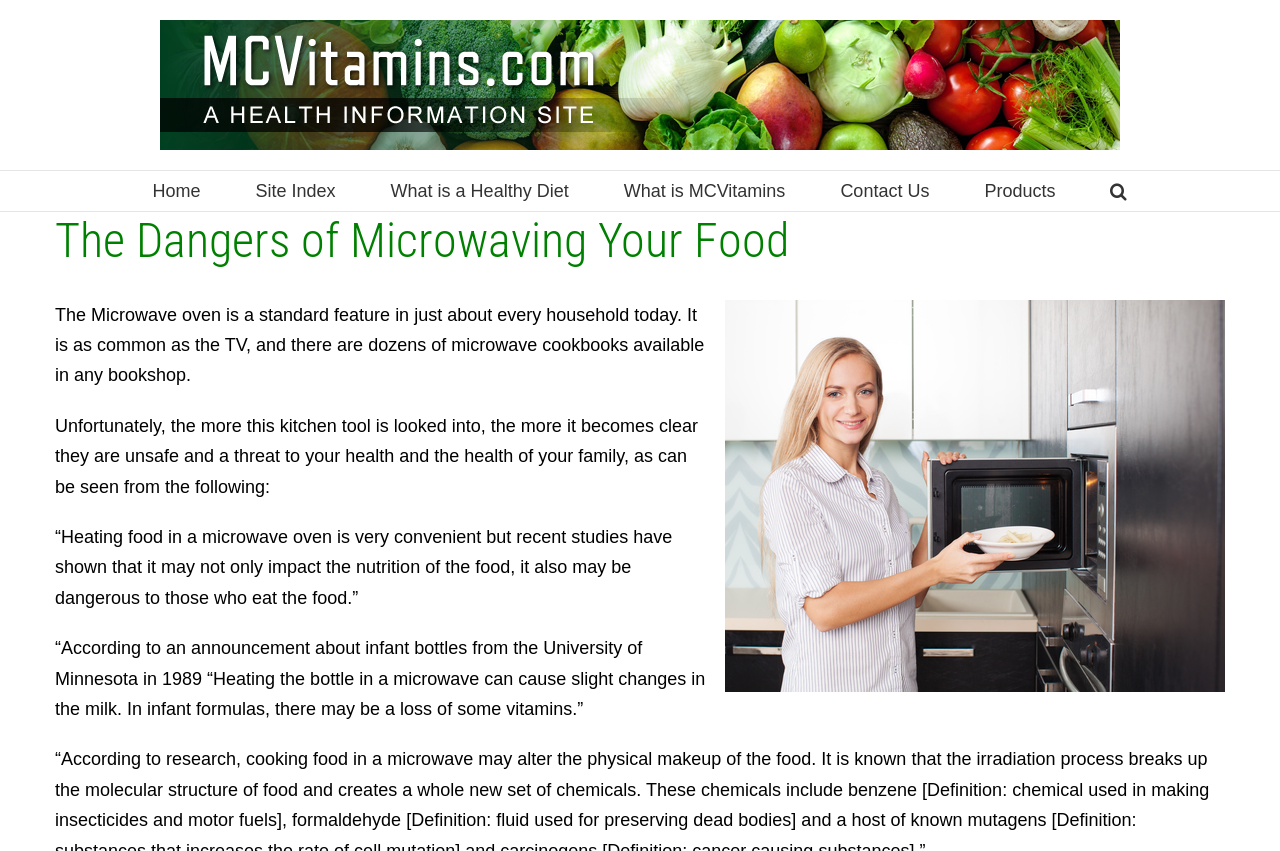Return the bounding box coordinates of the UI element that corresponds to this description: "What is MCVitamins". The coordinates must be given as four float numbers in the range of 0 and 1, [left, top, right, bottom].

[0.487, 0.201, 0.614, 0.248]